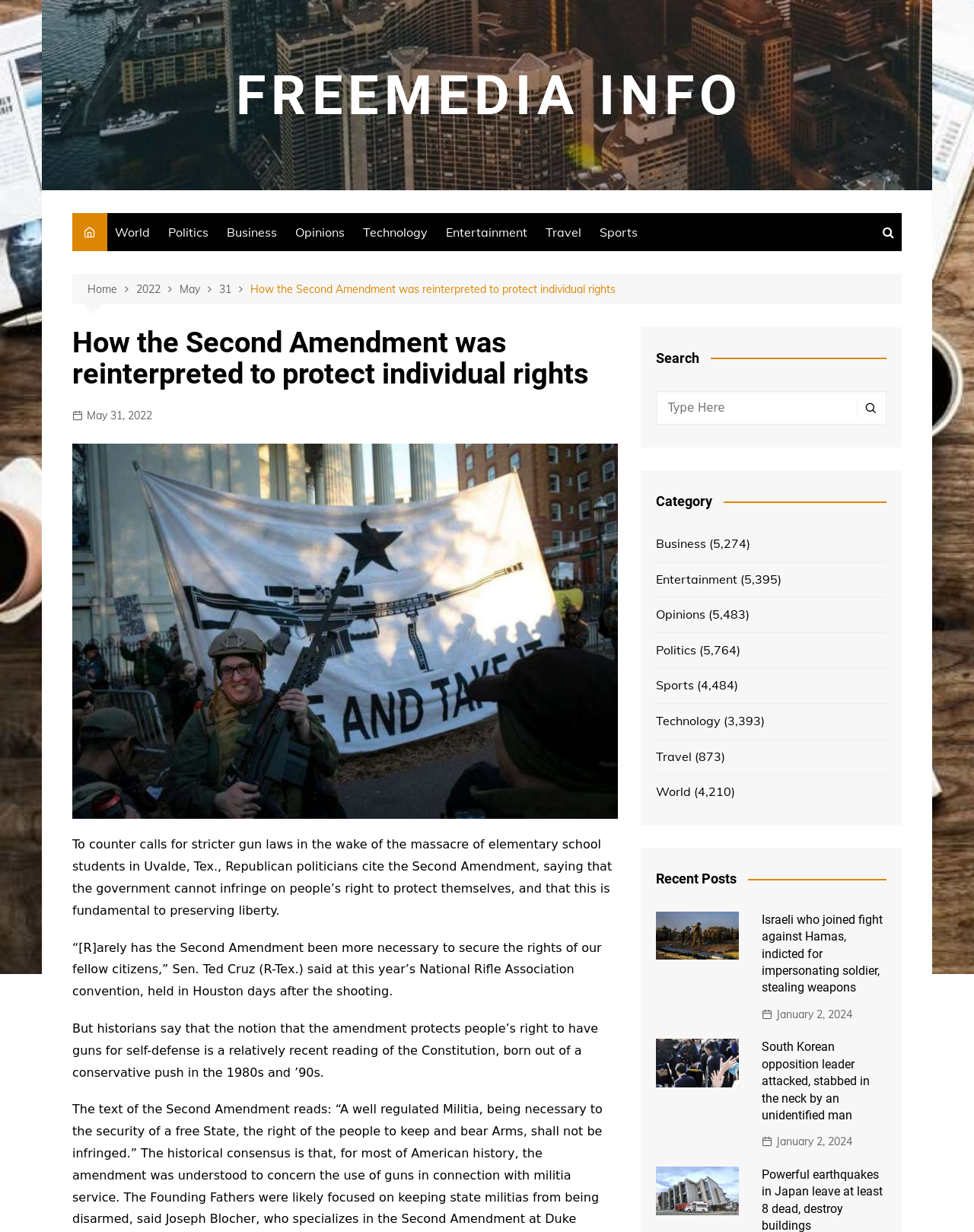Pinpoint the bounding box coordinates of the element to be clicked to execute the instruction: "Click on the FREEMEDIA link".

[0.219, 0.043, 0.781, 0.111]